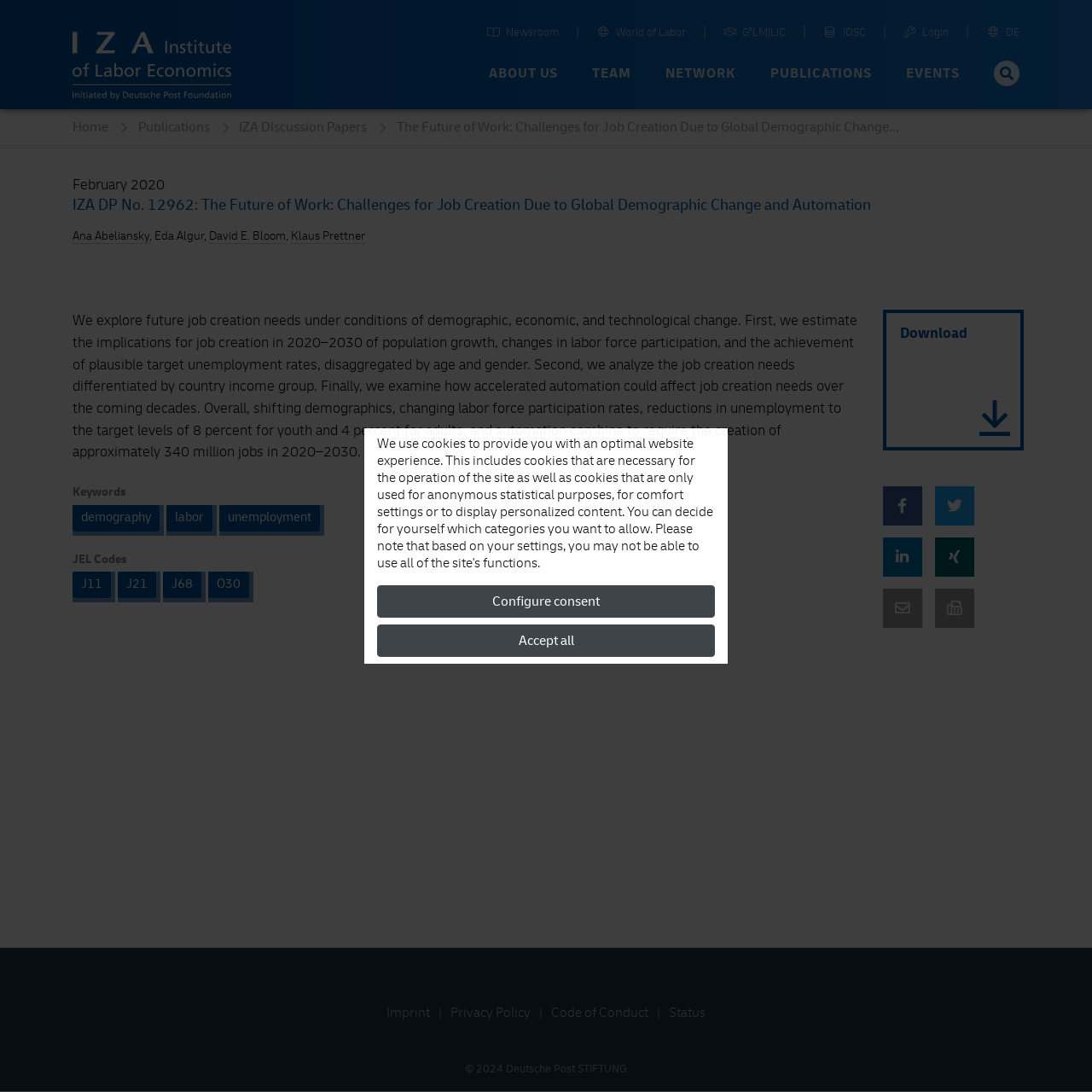Determine the bounding box coordinates of the clickable element to complete this instruction: "Download the paper". Provide the coordinates in the format of four float numbers between 0 and 1, [left, top, right, bottom].

[0.809, 0.284, 0.937, 0.413]